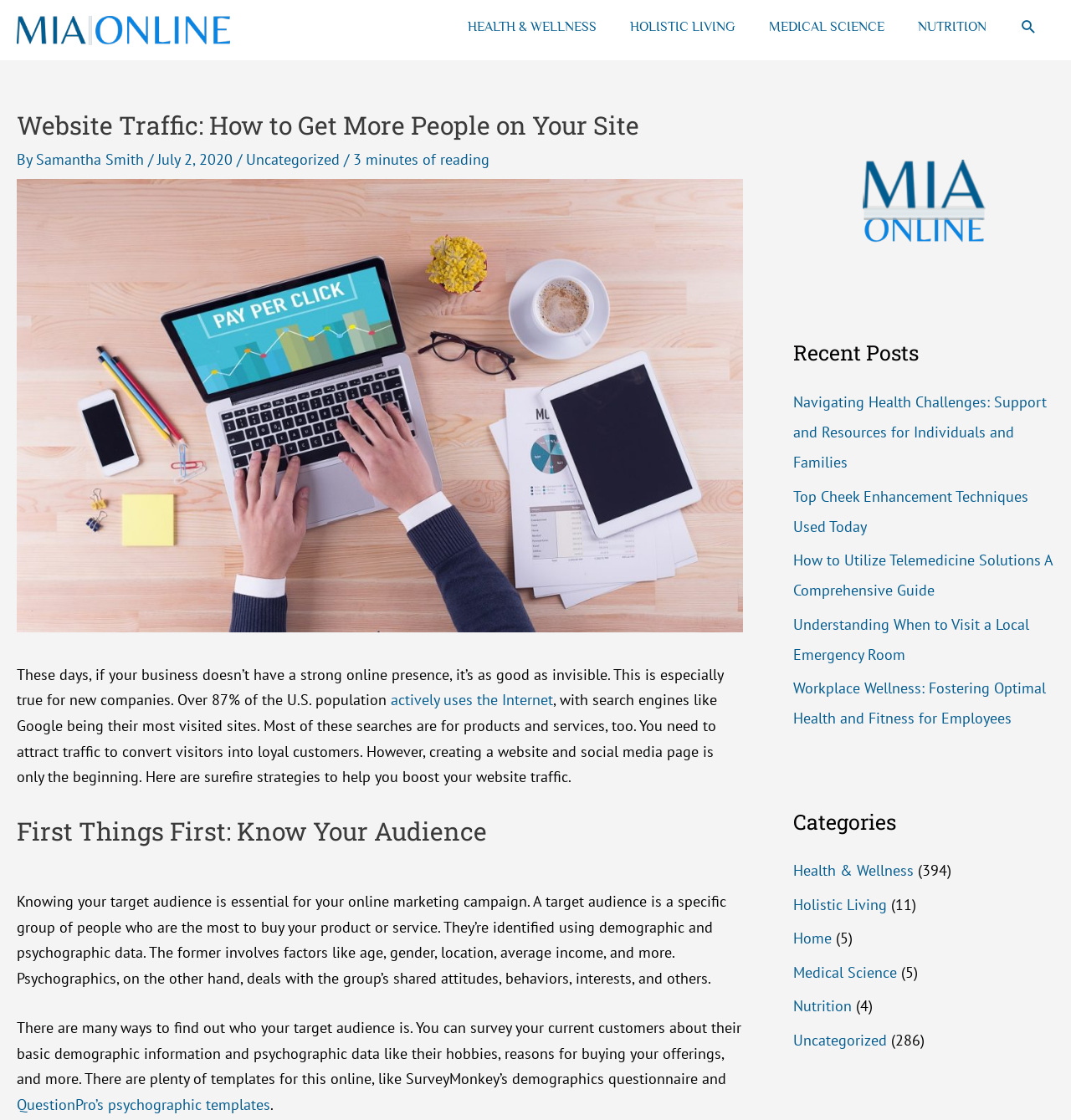Please specify the bounding box coordinates of the clickable section necessary to execute the following command: "Navigate to the 'Medical Science' category".

[0.741, 0.859, 0.838, 0.877]